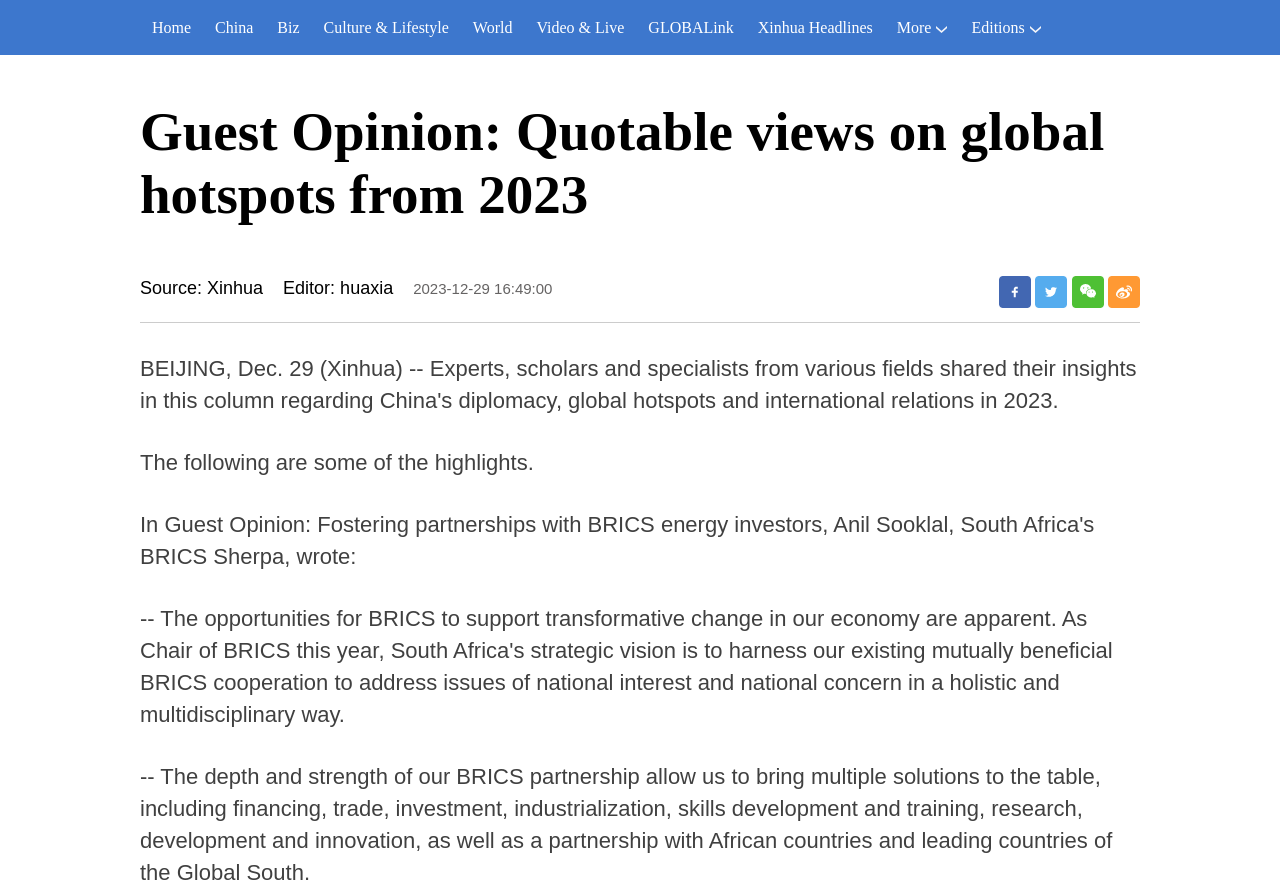Determine which piece of text is the heading of the webpage and provide it.

Guest Opinion: Quotable views on global hotspots from 2023